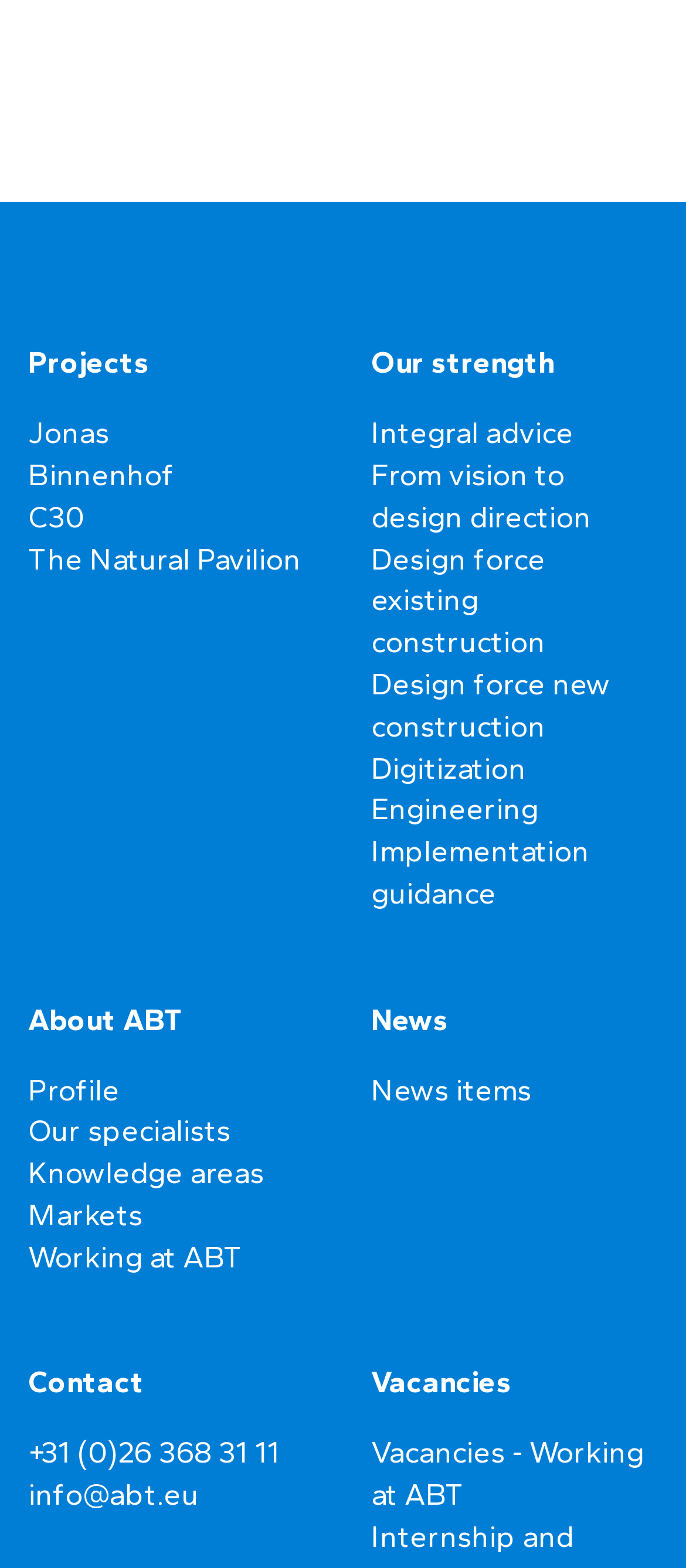What is the category of the link 'Jonas'?
Please give a detailed and elaborate answer to the question.

The link 'Jonas' is categorized under 'Projects' as it is located near the static text 'Projects' on the webpage.